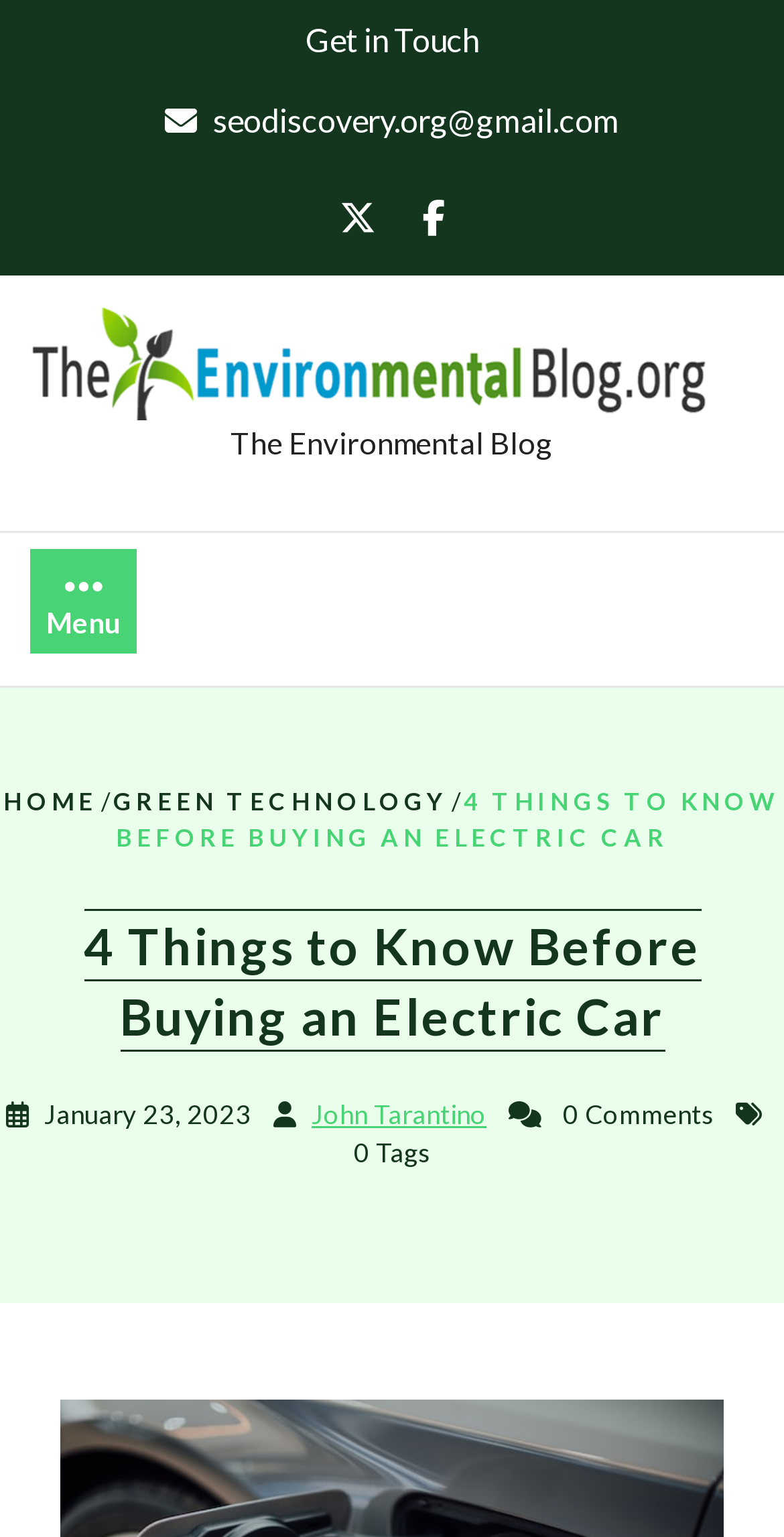What is the date of the article?
Could you answer the question in a detailed manner, providing as much information as possible?

I found the date of the article by looking at the static text element with the text 'January 23, 2023' located below the article title, which is likely to be the date the article was published.